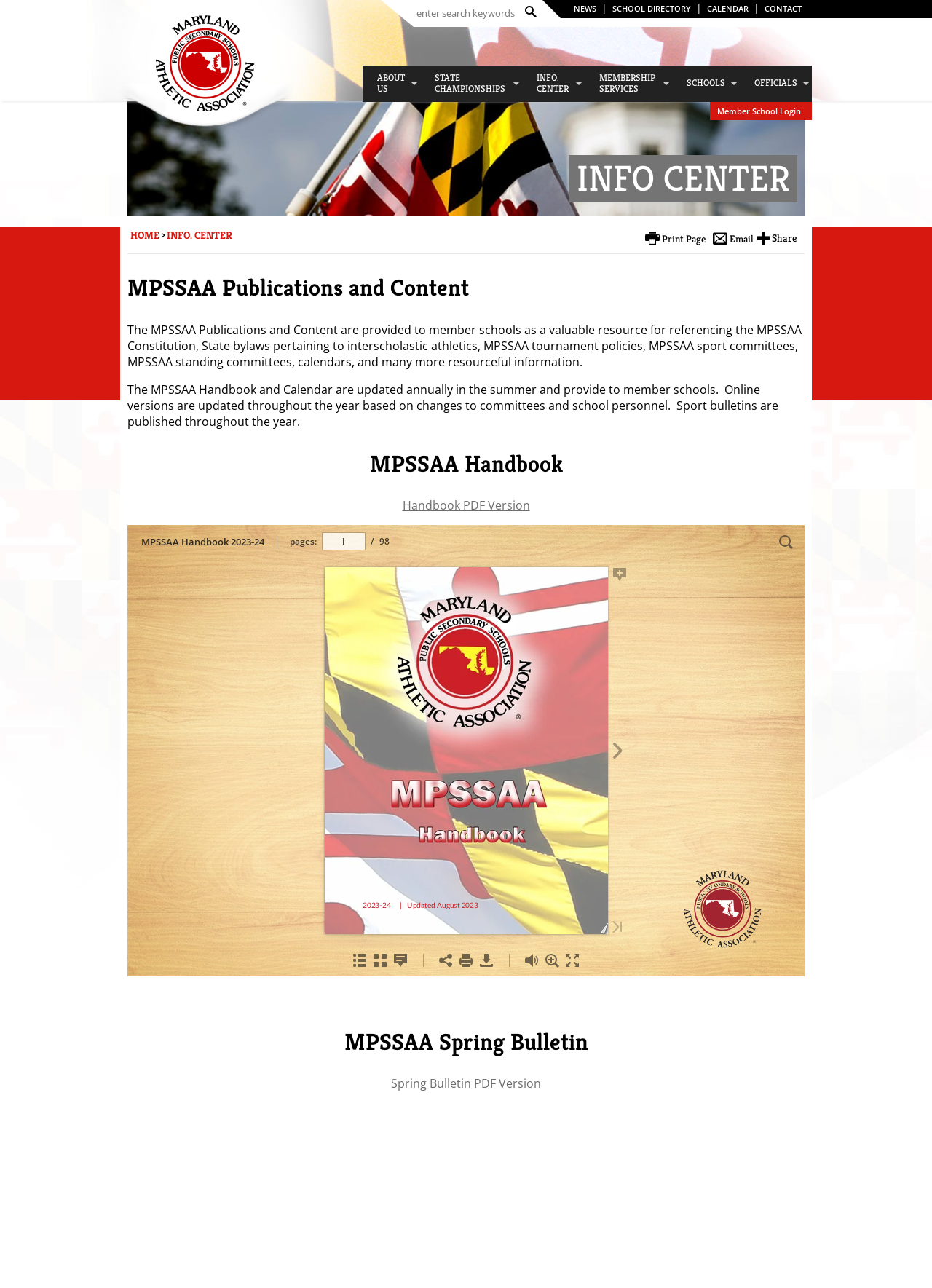Please locate the bounding box coordinates of the element that should be clicked to complete the given instruction: "Click on NEWS".

[0.616, 0.002, 0.64, 0.011]